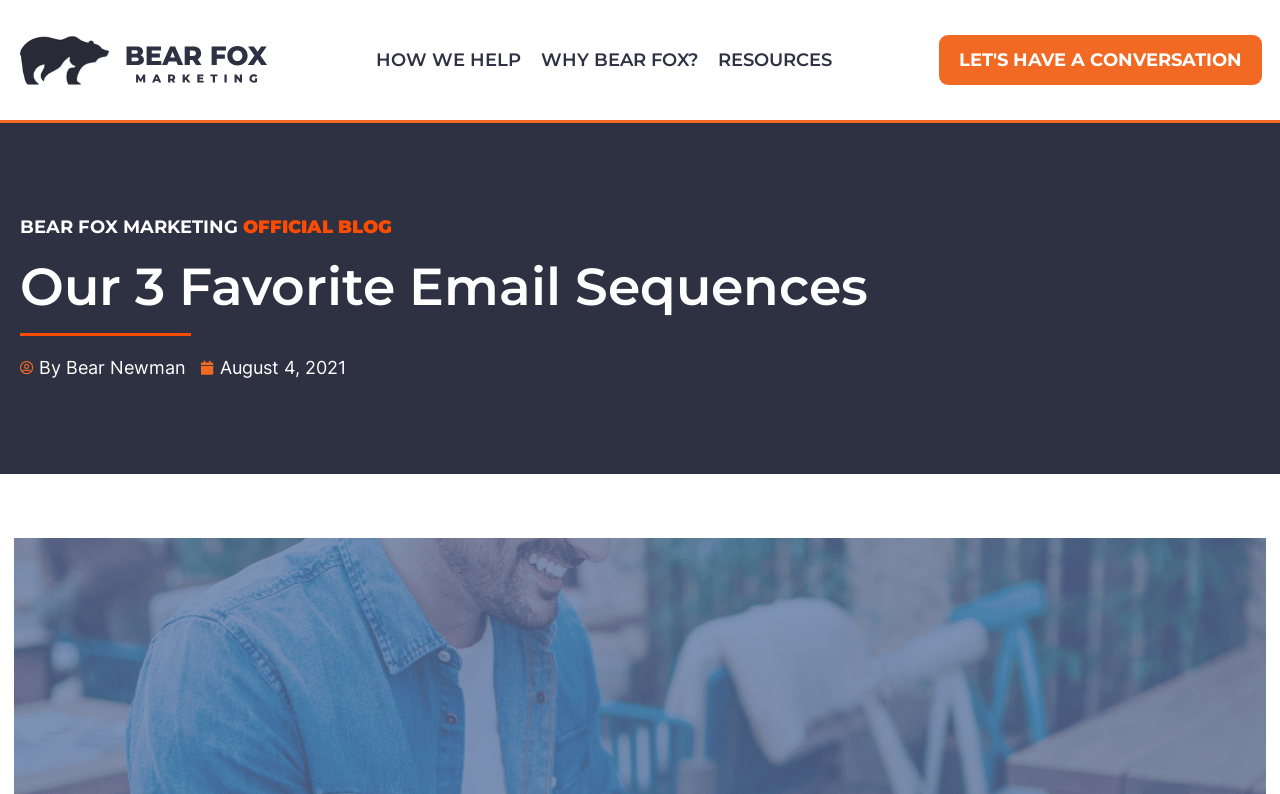Please reply with a single word or brief phrase to the question: 
What is the name of the marketing company?

Bear Fox Marketing